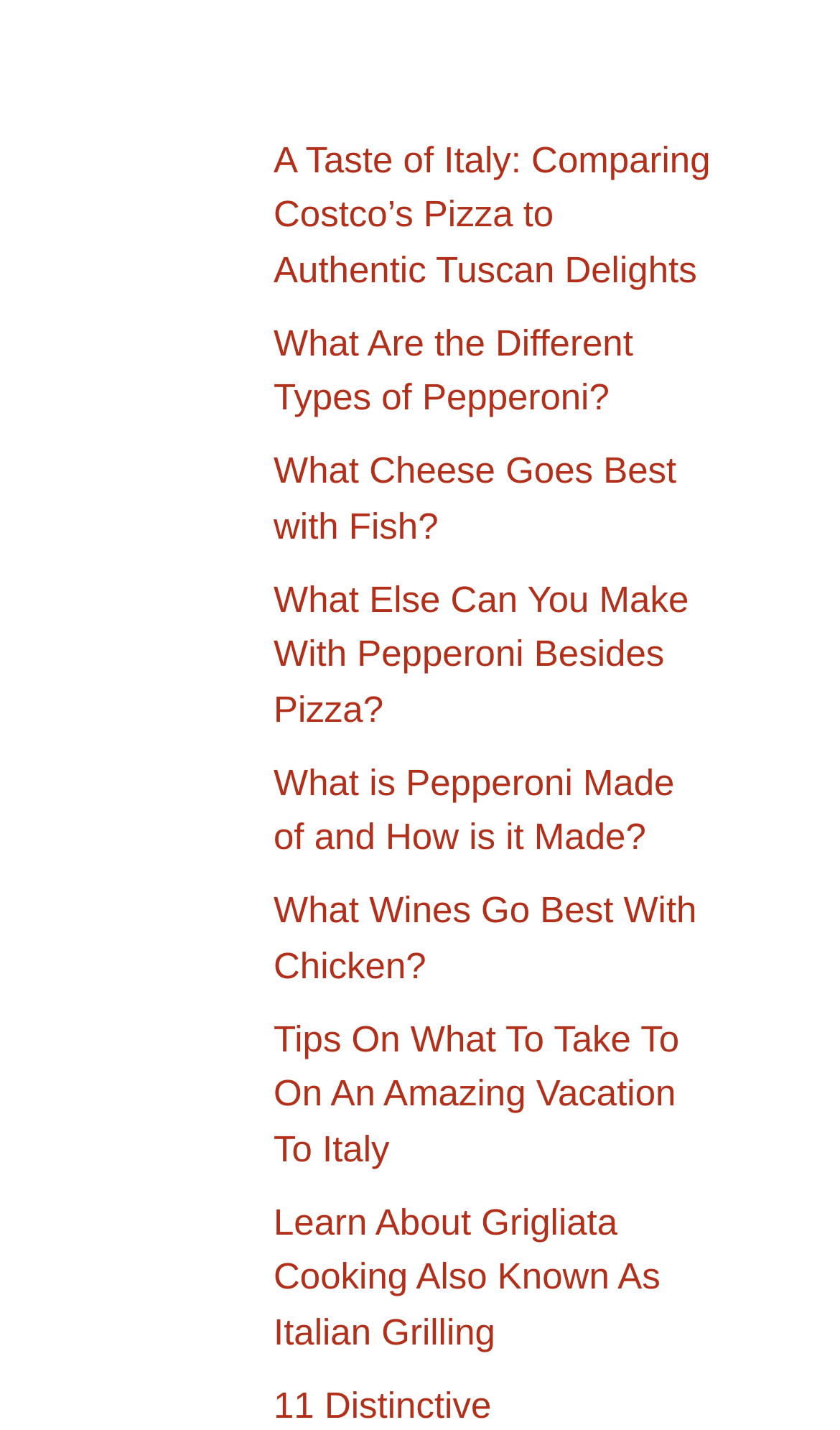Locate the bounding box coordinates of the element that should be clicked to fulfill the instruction: "Read about comparing Costco's pizza to authentic Tuscan delights".

[0.154, 0.093, 0.282, 0.18]